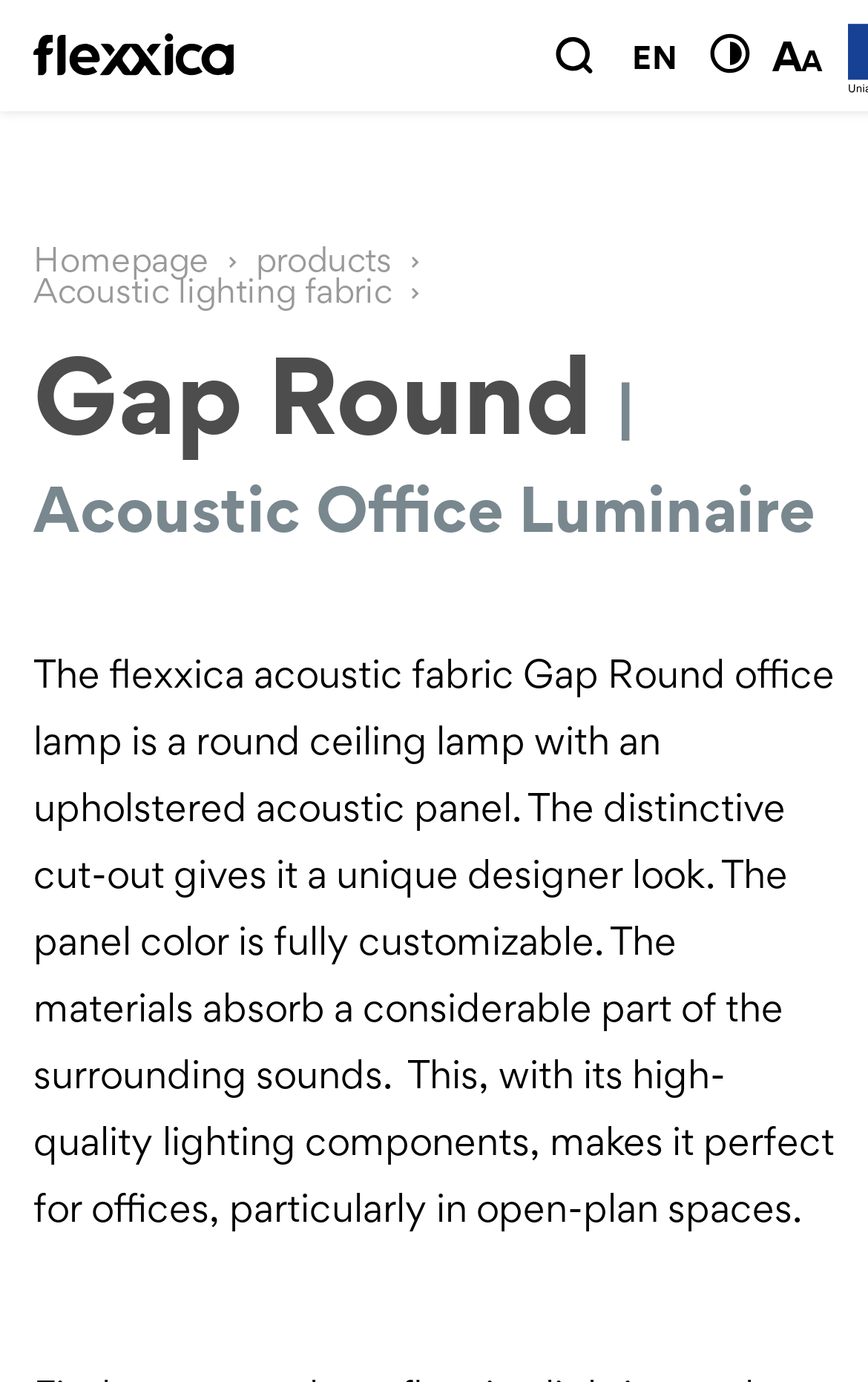Using the webpage screenshot and the element description pl, determine the bounding box coordinates. Specify the coordinates in the format (top-left x, top-left y, bottom-right x, bottom-right y) with values ranging from 0 to 1.

[0.732, 0.109, 0.776, 0.136]